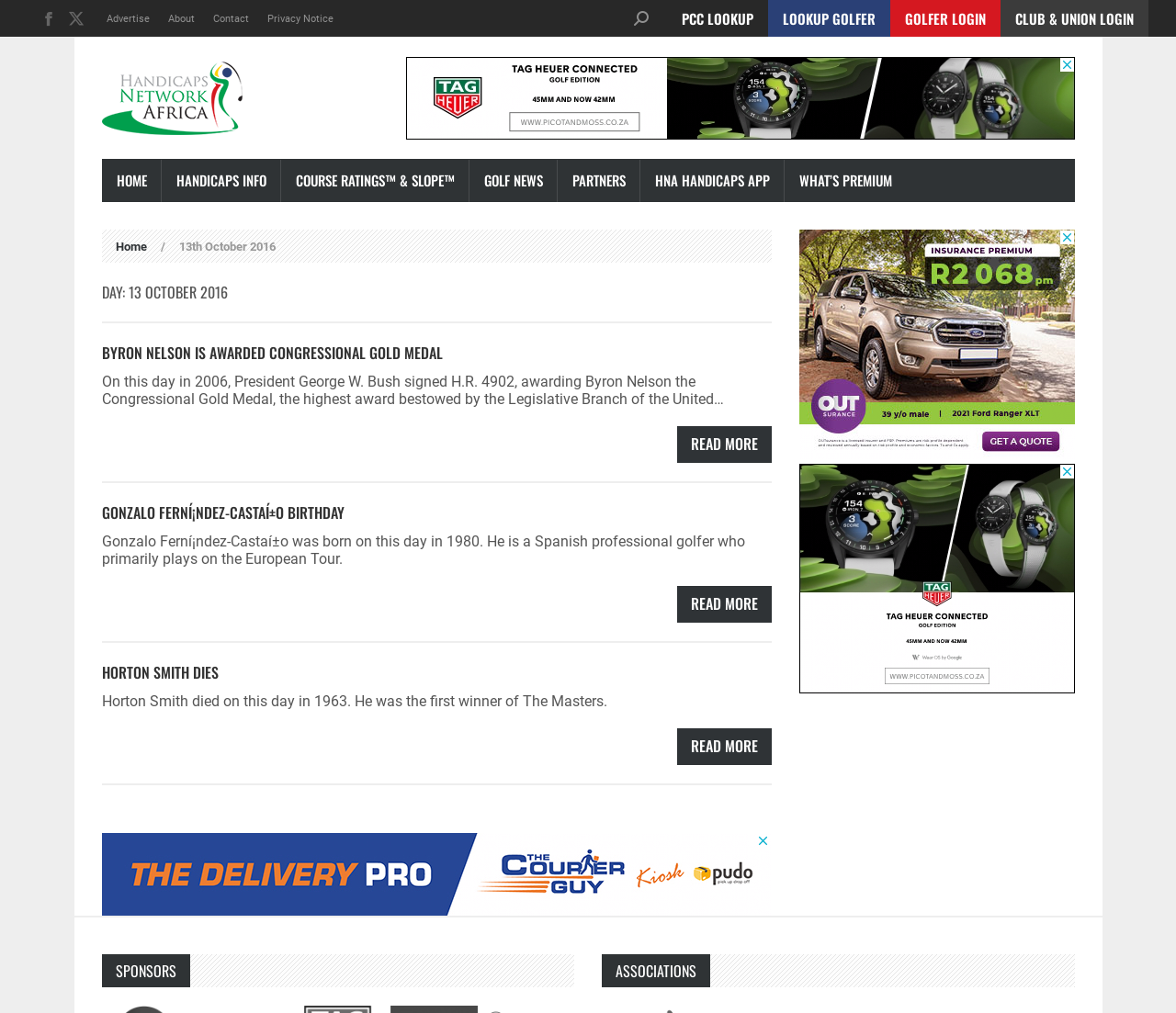Find the coordinates for the bounding box of the element with this description: "Course Ratings™ & Slope™".

[0.239, 0.157, 0.399, 0.199]